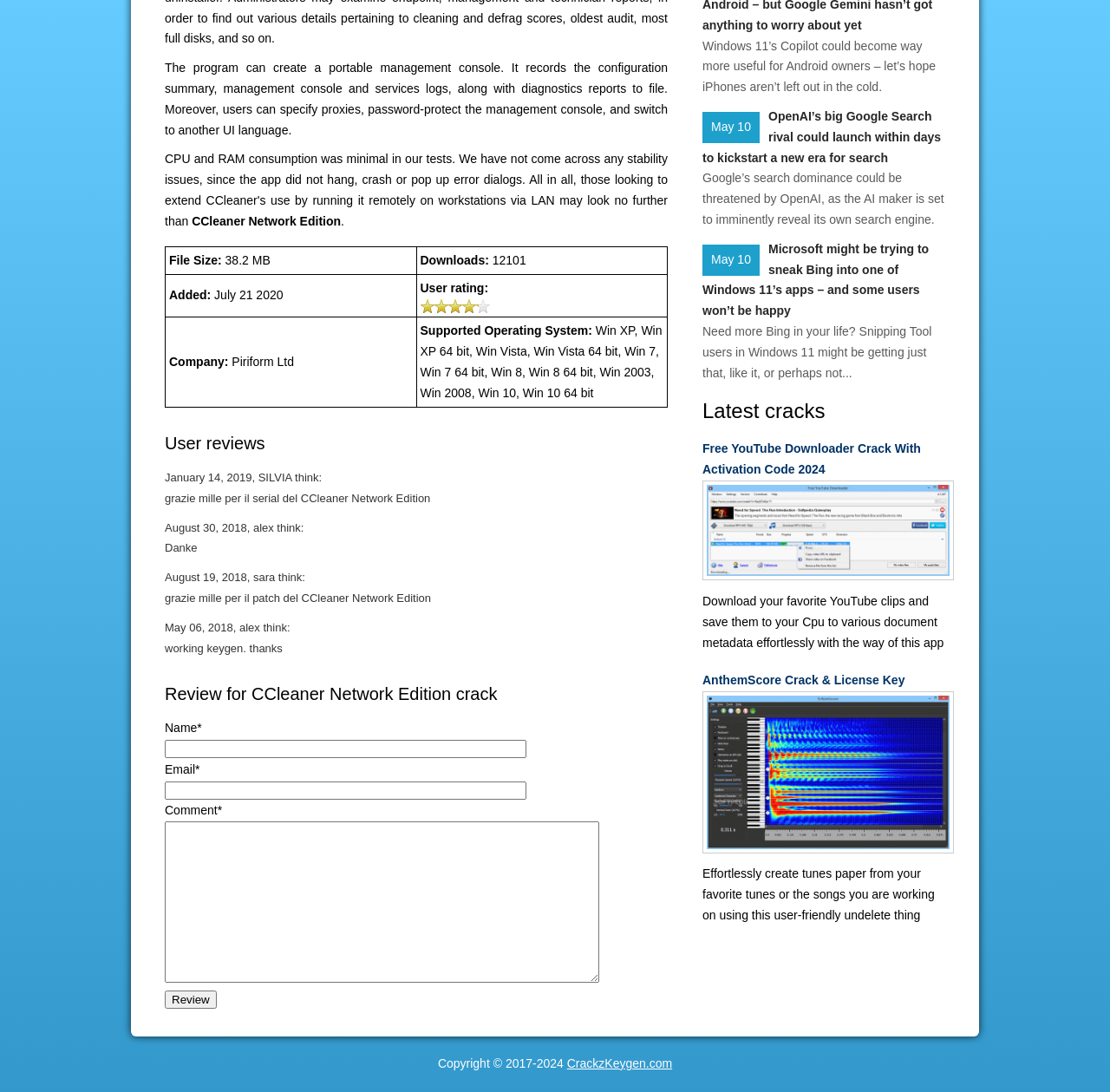Identify the bounding box coordinates for the UI element described as follows: "AnthemScore Crack & License Key". Ensure the coordinates are four float numbers between 0 and 1, formatted as [left, top, right, bottom].

[0.633, 0.614, 0.852, 0.633]